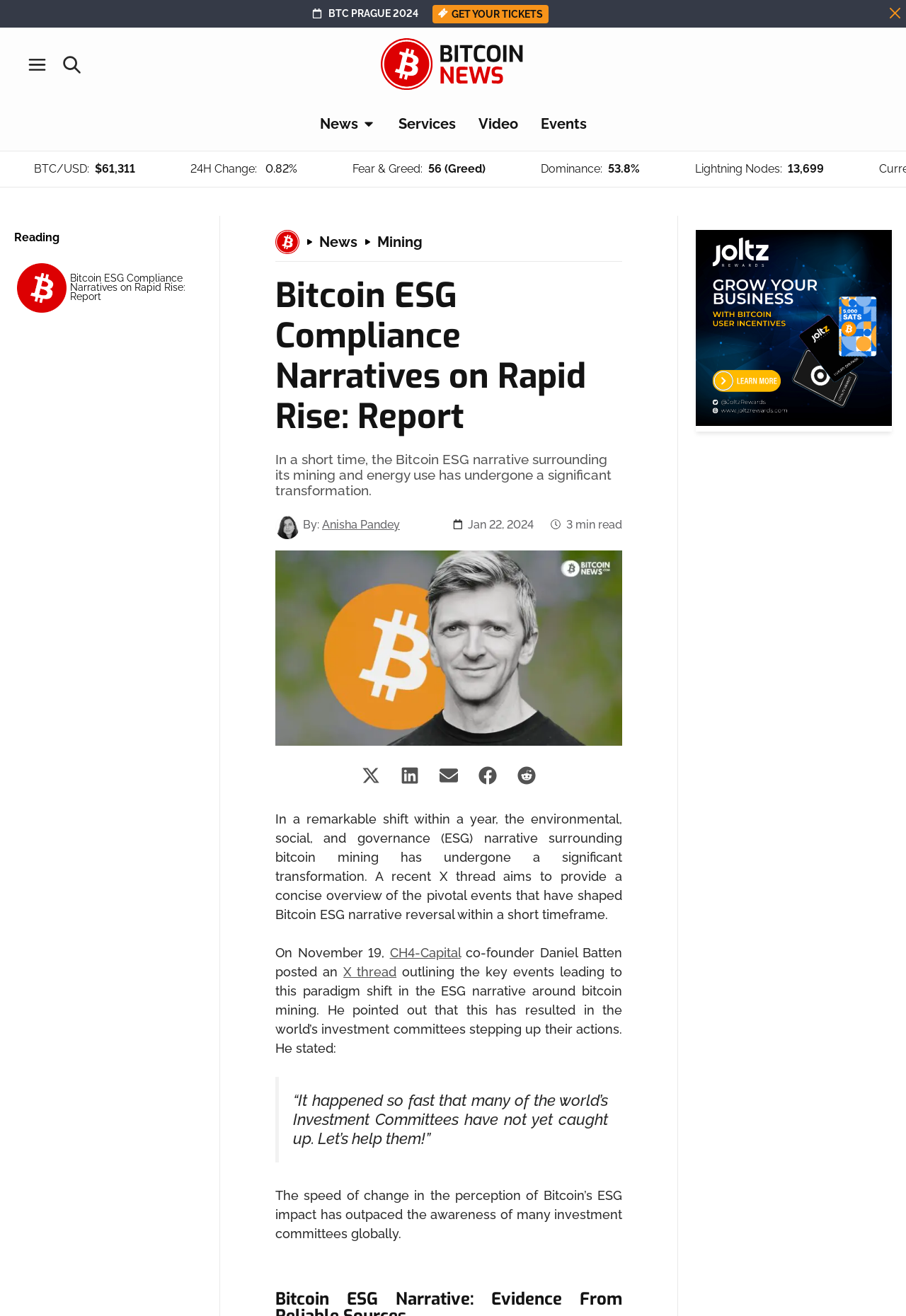Please identify the bounding box coordinates of the region to click in order to complete the given instruction: "Open the 'News' menu". The coordinates should be four float numbers between 0 and 1, i.e., [left, top, right, bottom].

[0.399, 0.086, 0.414, 0.102]